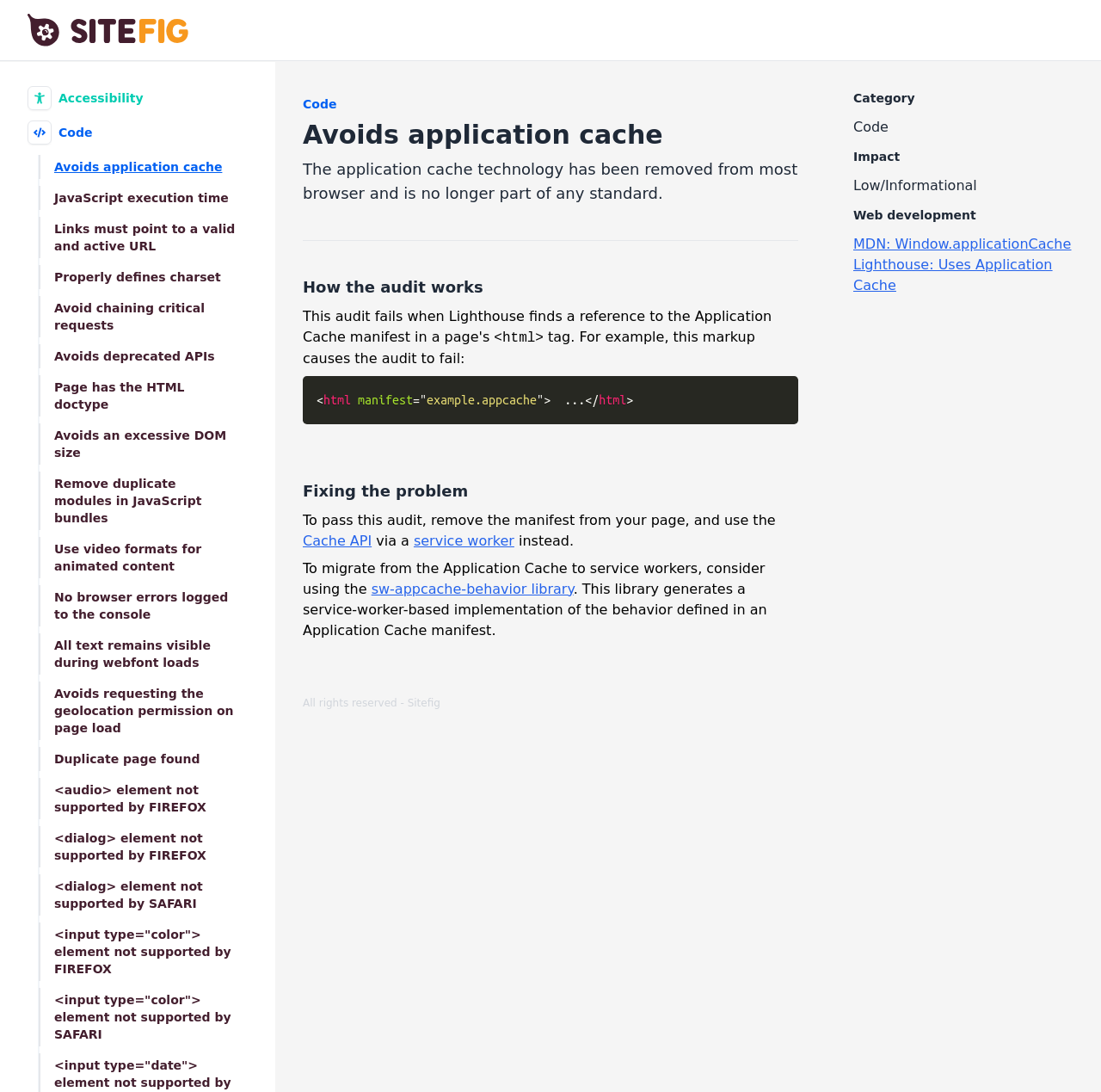Use a single word or phrase to respond to the question:
What is the purpose of the Cache API?

To use instead of Application Cache